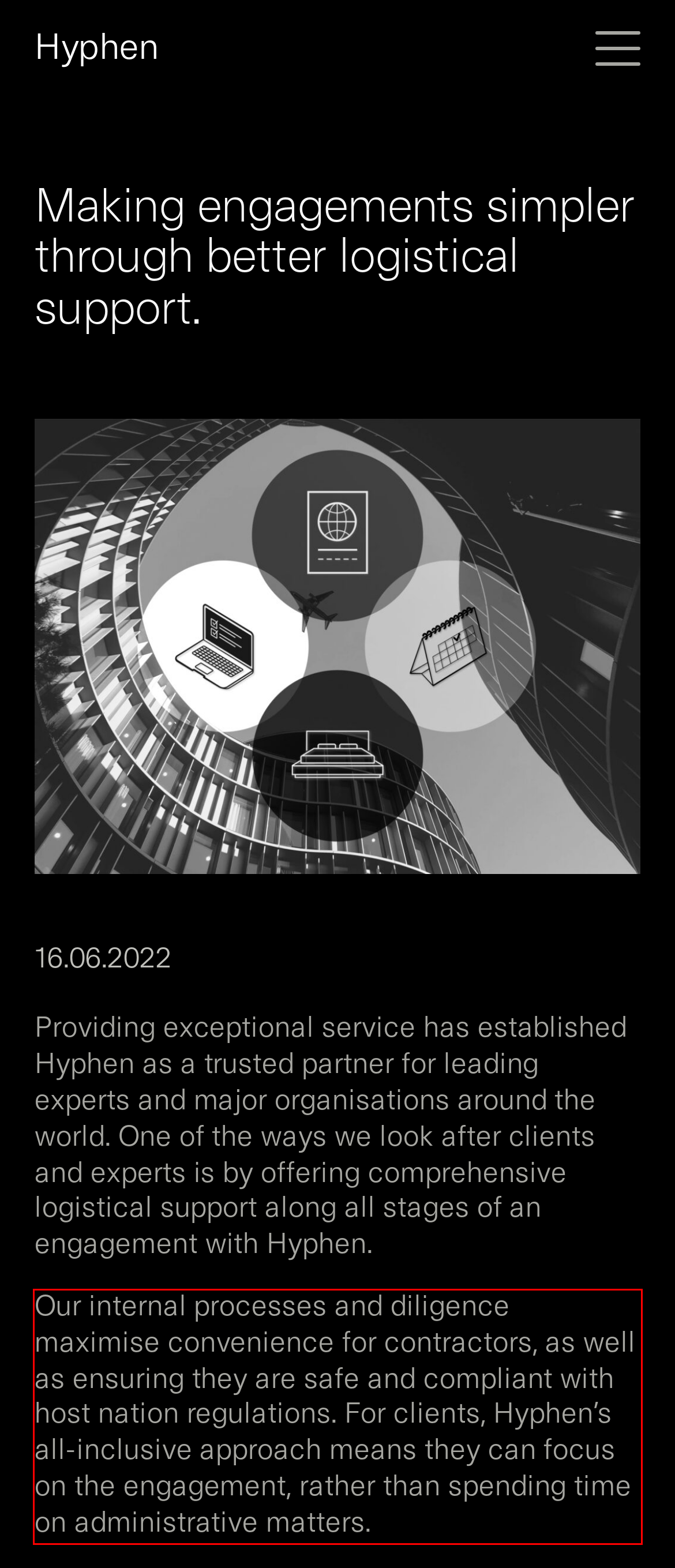Identify the text within the red bounding box on the webpage screenshot and generate the extracted text content.

Our internal processes and diligence maximise convenience for contractors, as well as ensuring they are safe and compliant with host nation regulations. For clients, Hyphen’s all-inclusive approach means they can focus on the engagement, rather than spending time on administrative matters.